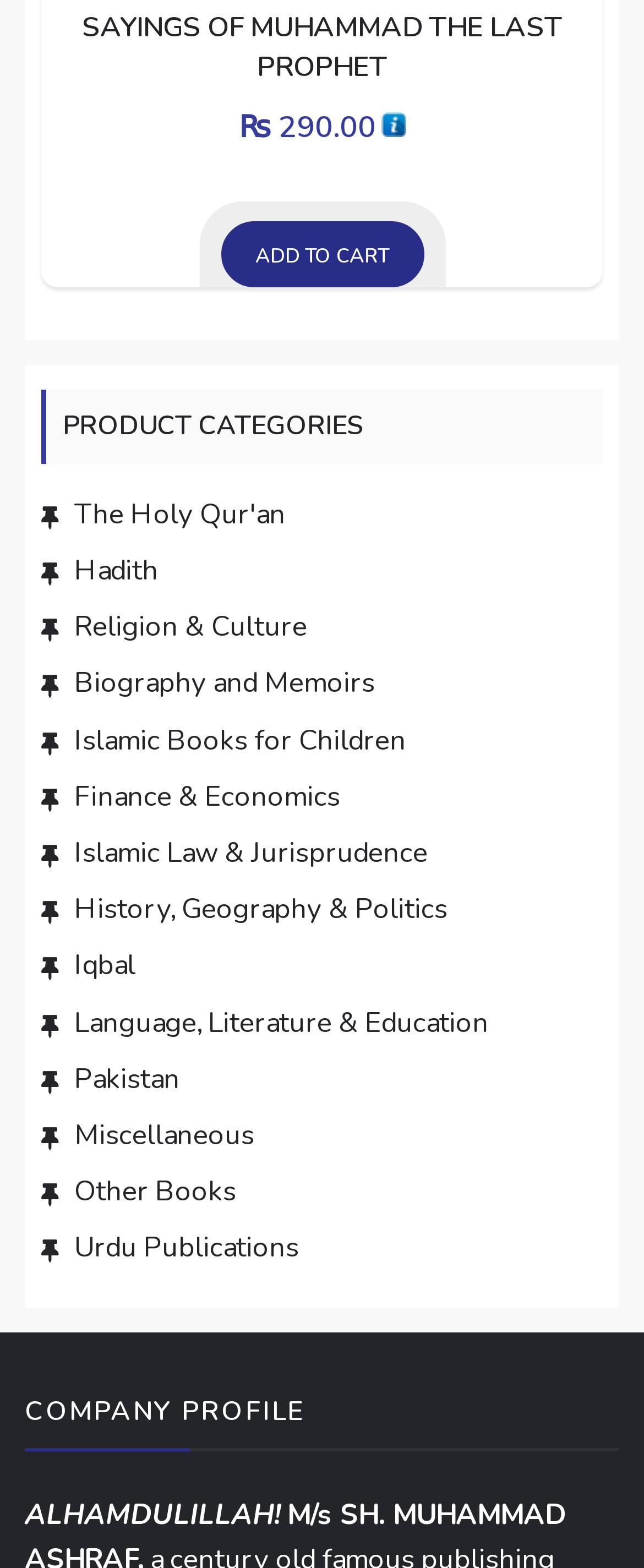Extract the bounding box coordinates of the UI element described by: "Pakistan". The coordinates should include four float numbers ranging from 0 to 1, e.g., [left, top, right, bottom].

[0.115, 0.675, 0.279, 0.702]